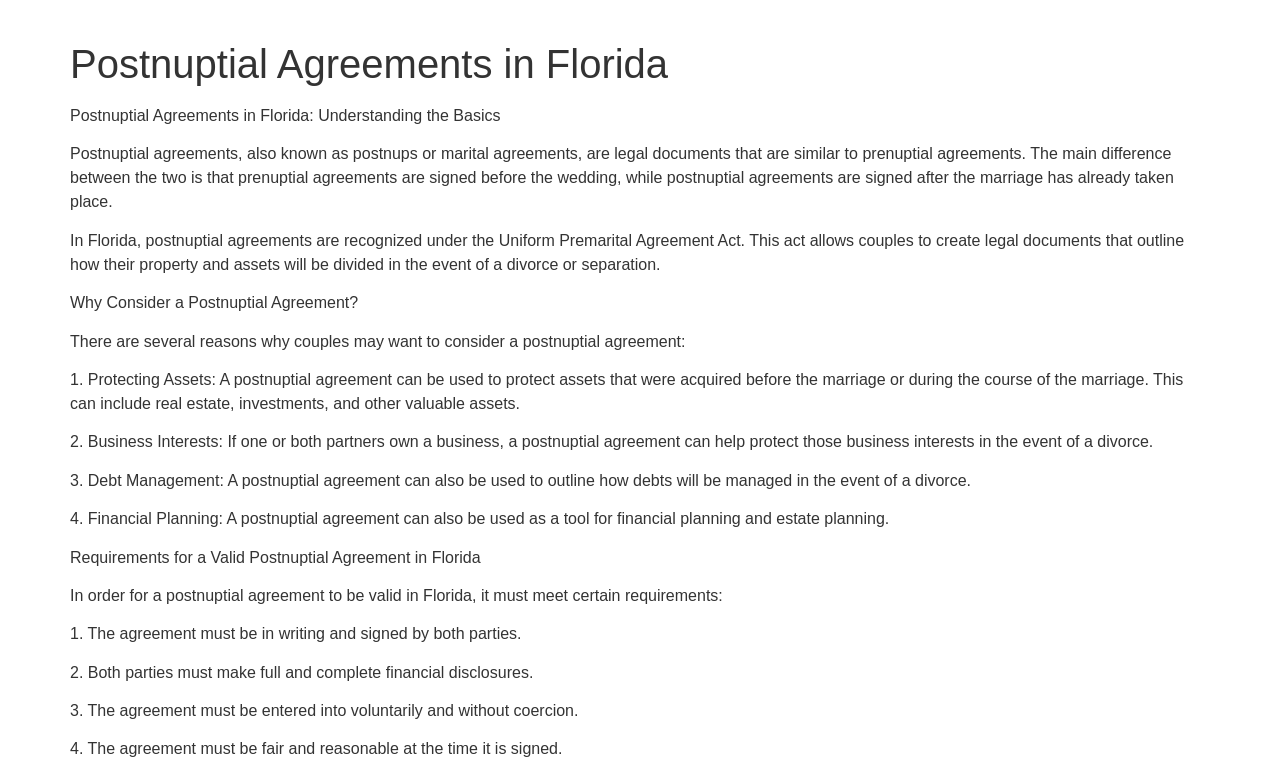Can a postnuptial agreement be used to protect business interests? Based on the screenshot, please respond with a single word or phrase.

Yes